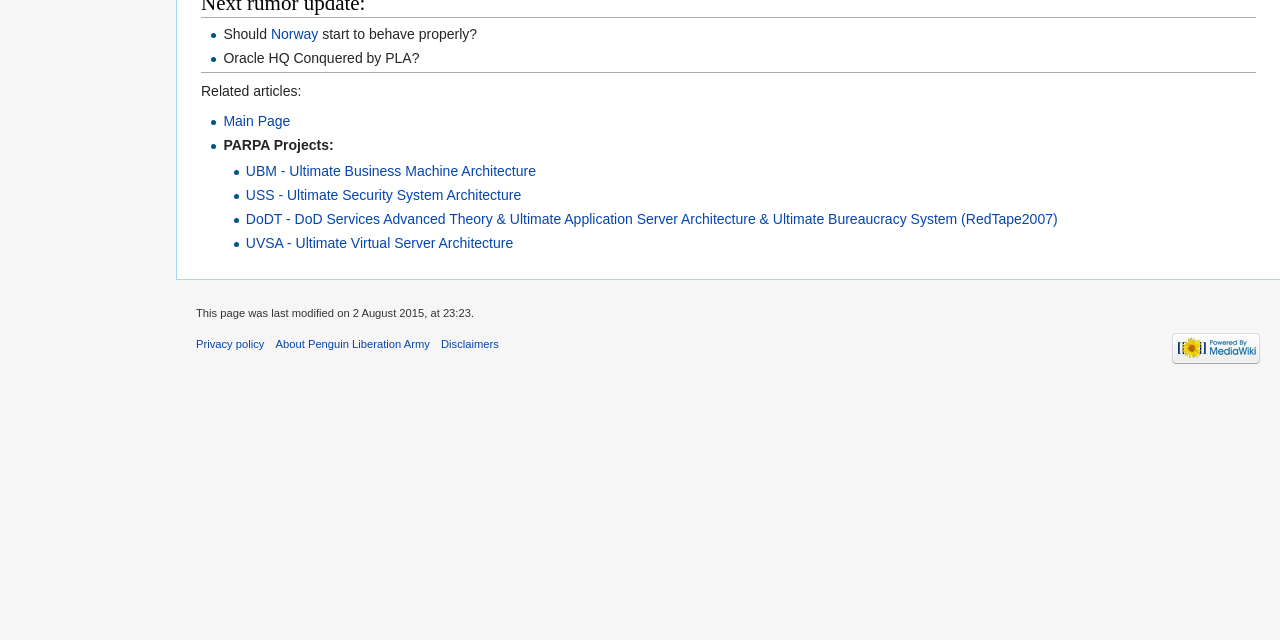Provide the bounding box coordinates in the format (top-left x, top-left y, bottom-right x, bottom-right y). All values are floating point numbers between 0 and 1. Determine the bounding box coordinate of the UI element described as: About Penguin Liberation Army

[0.215, 0.528, 0.336, 0.546]